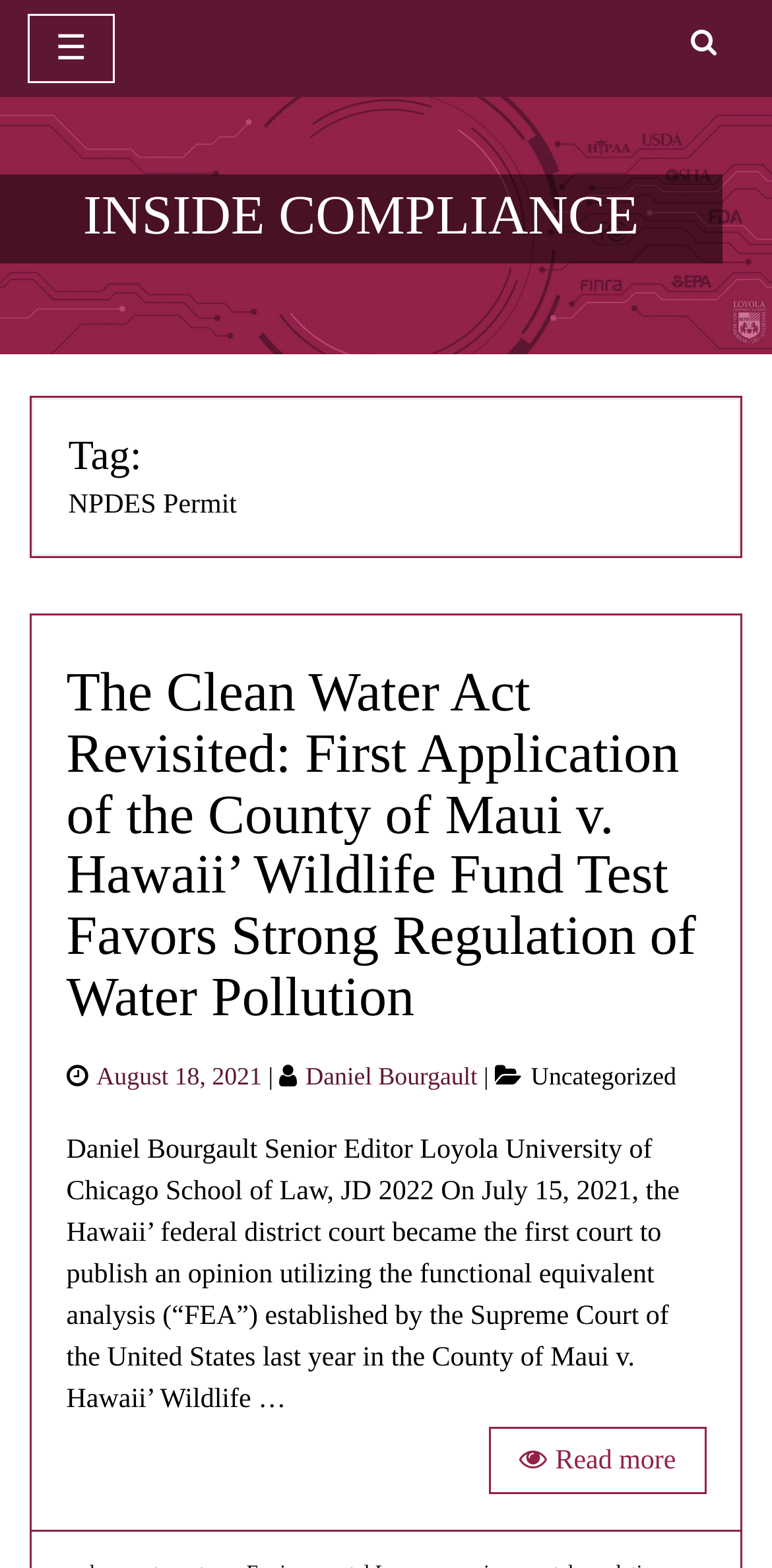Who is the author of the article?
Provide a detailed answer to the question using information from the image.

I found the author of the article by looking at the link element with the text 'Daniel Bourgault' which is a child element of the article element.